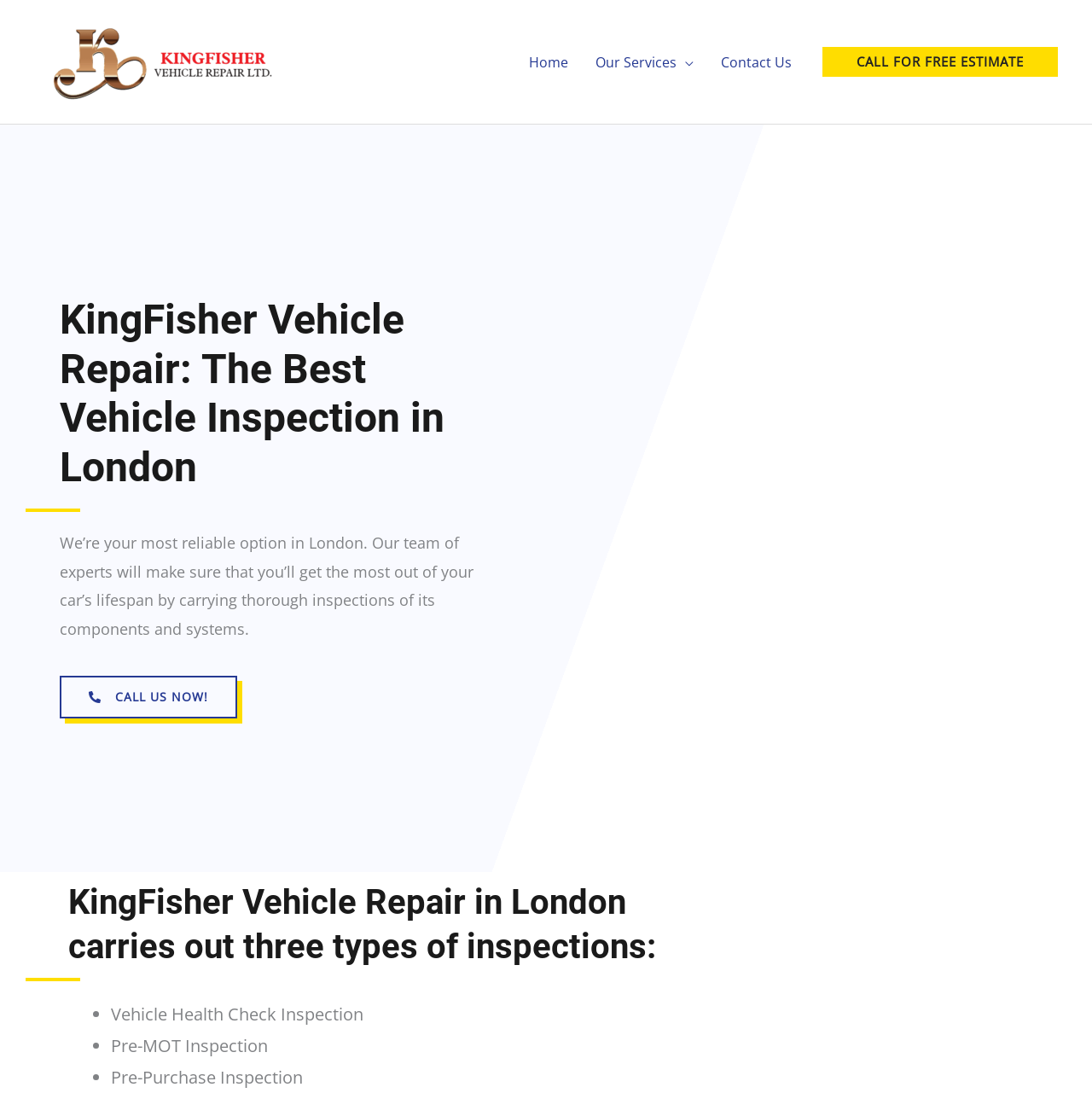Please specify the bounding box coordinates in the format (top-left x, top-left y, bottom-right x, bottom-right y), with values ranging from 0 to 1. Identify the bounding box for the UI component described as follows: Home

[0.472, 0.029, 0.533, 0.084]